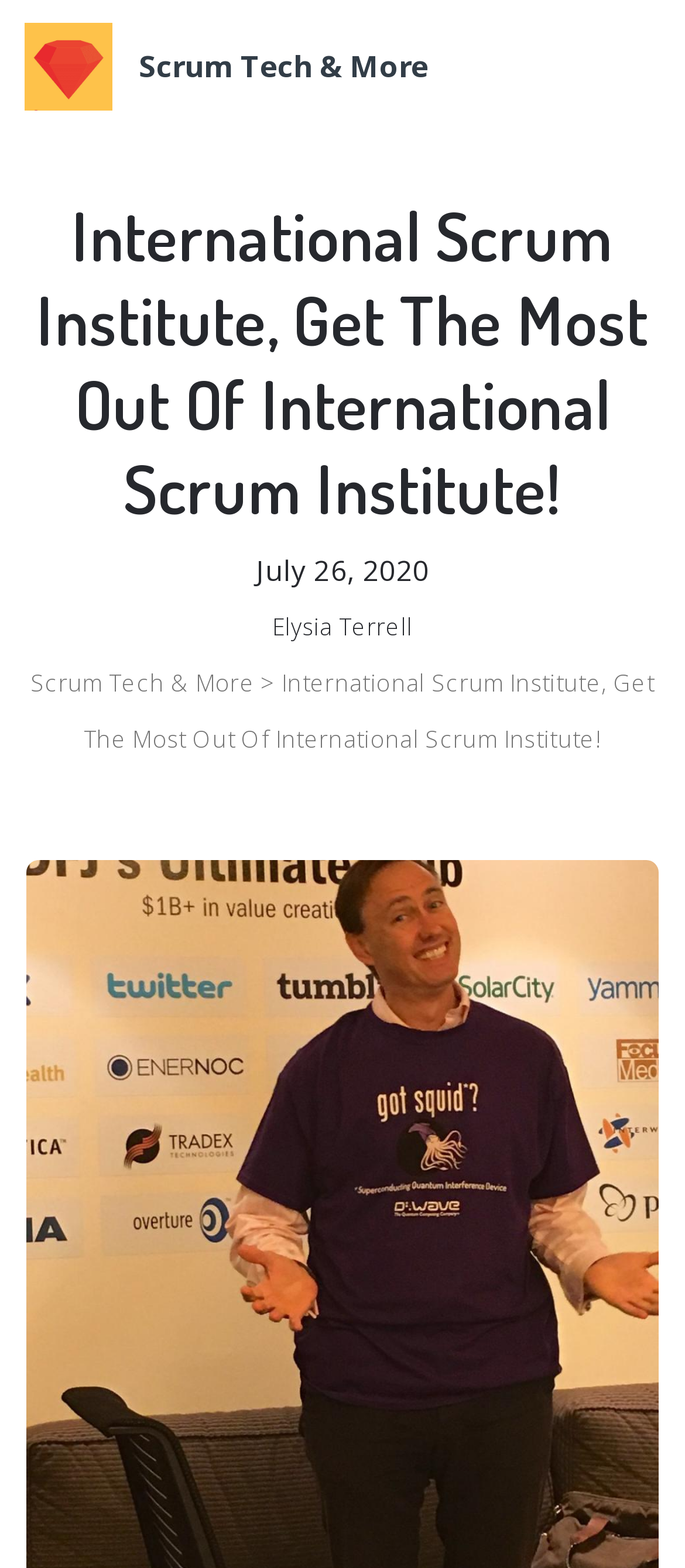Who is the author of the content? Based on the screenshot, please respond with a single word or phrase.

Elysia Terrell